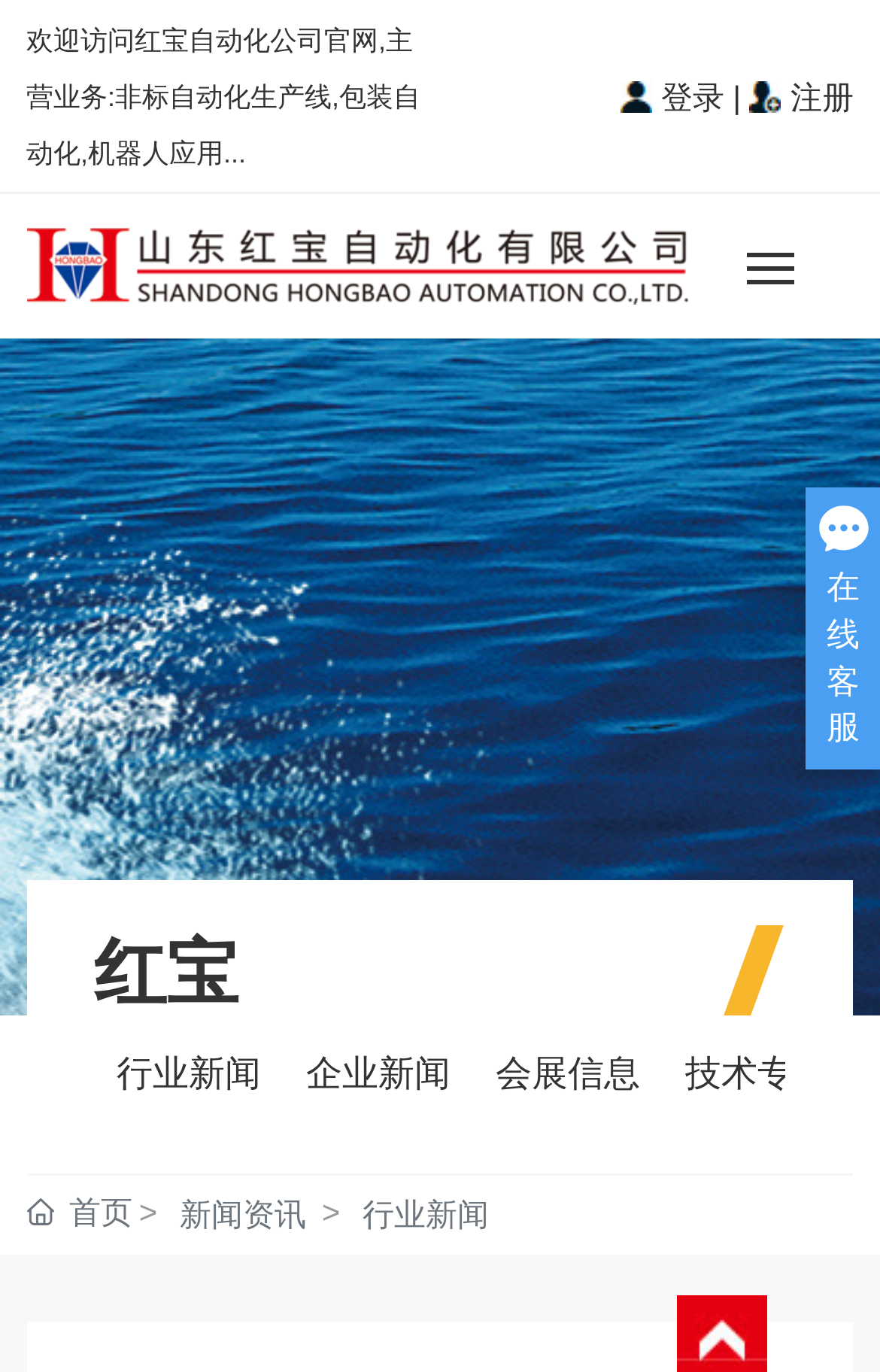Can you show the bounding box coordinates of the region to click on to complete the task described in the instruction: "visit the company homepage"?

[0.387, 0.179, 0.782, 0.205]